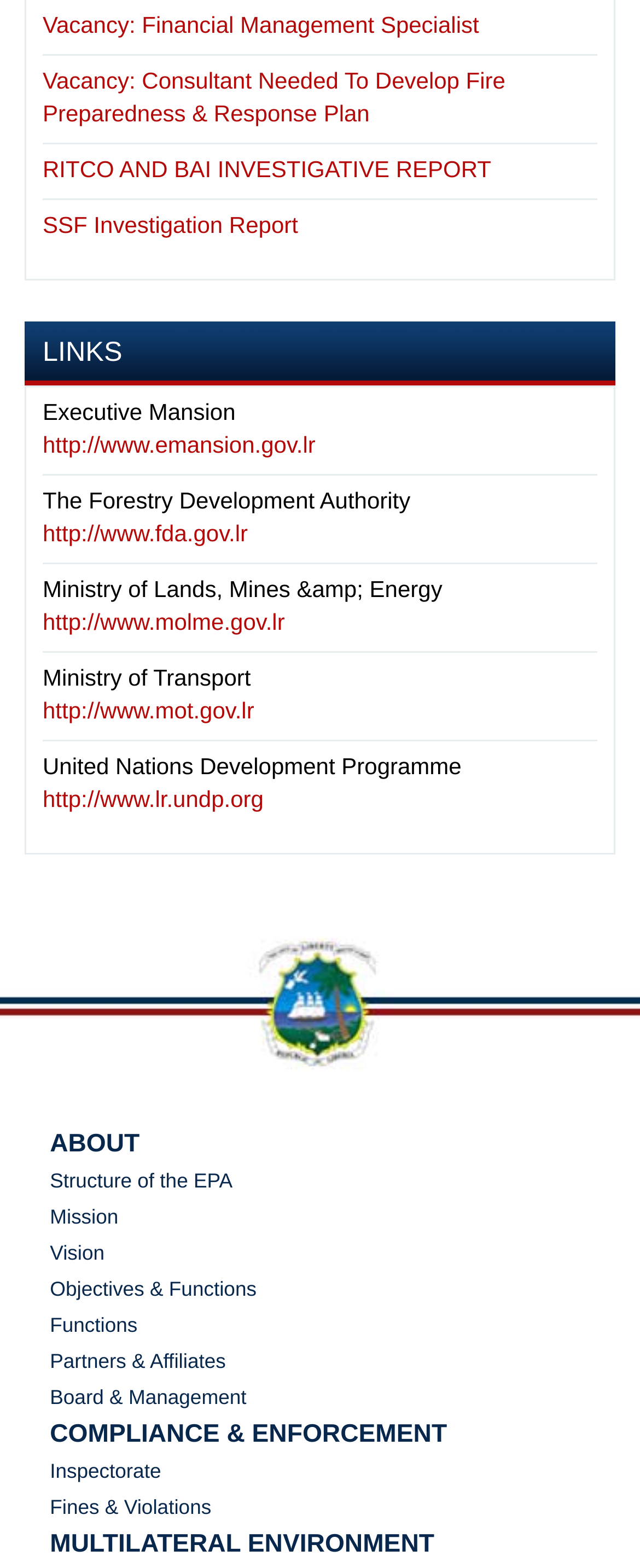Please determine the bounding box coordinates, formatted as (top-left x, top-left y, bottom-right x, bottom-right y), with all values as floating point numbers between 0 and 1. Identify the bounding box of the region described as: Partners & Affiliates

[0.078, 0.861, 0.353, 0.876]